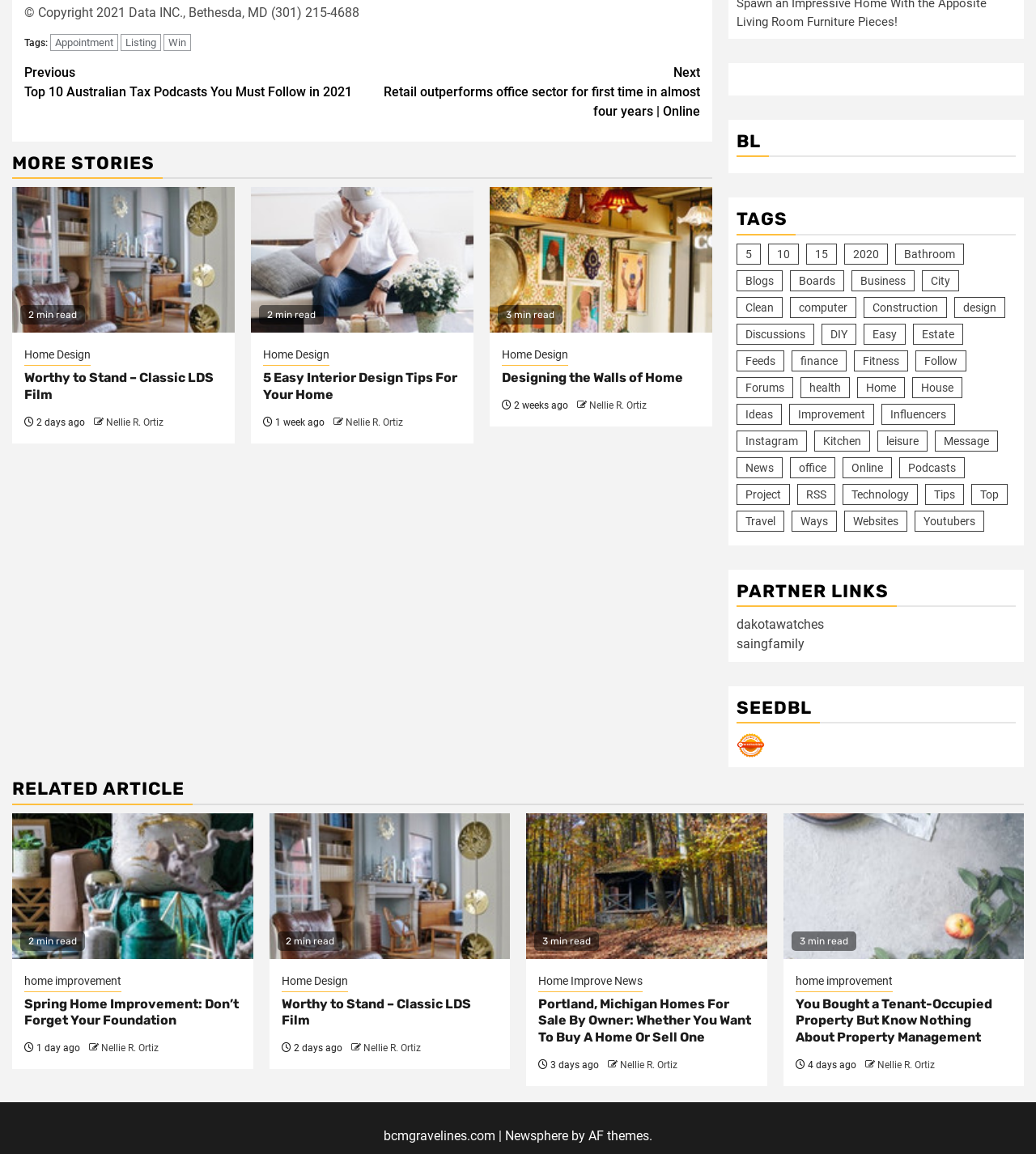Determine the bounding box coordinates for the UI element described. Format the coordinates as (top-left x, top-left y, bottom-right x, bottom-right y) and ensure all values are between 0 and 1. Element description: Top

[0.938, 0.419, 0.973, 0.437]